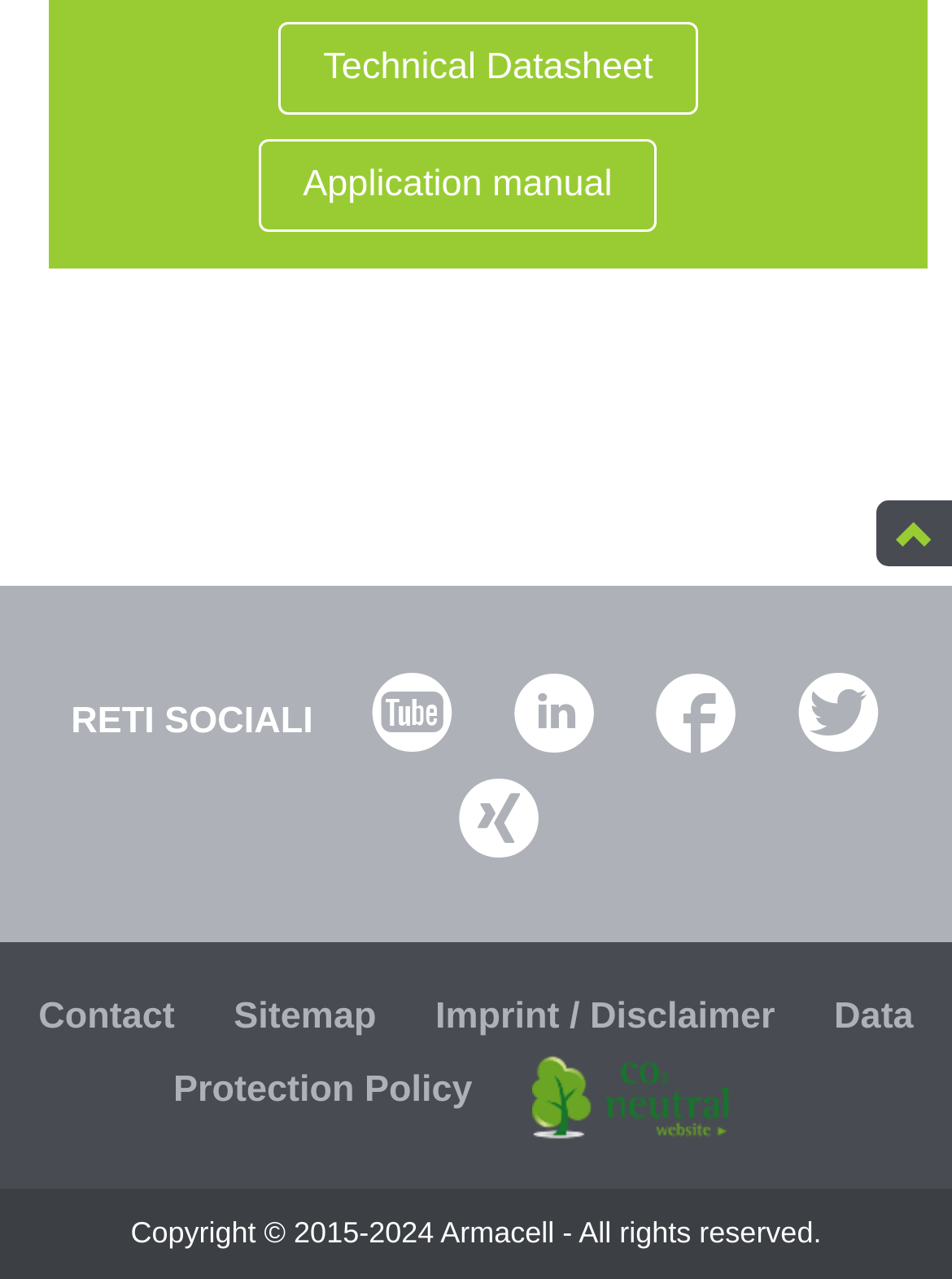Please identify the bounding box coordinates of the element's region that needs to be clicked to fulfill the following instruction: "Open application manual". The bounding box coordinates should consist of four float numbers between 0 and 1, i.e., [left, top, right, bottom].

[0.272, 0.109, 0.689, 0.18]